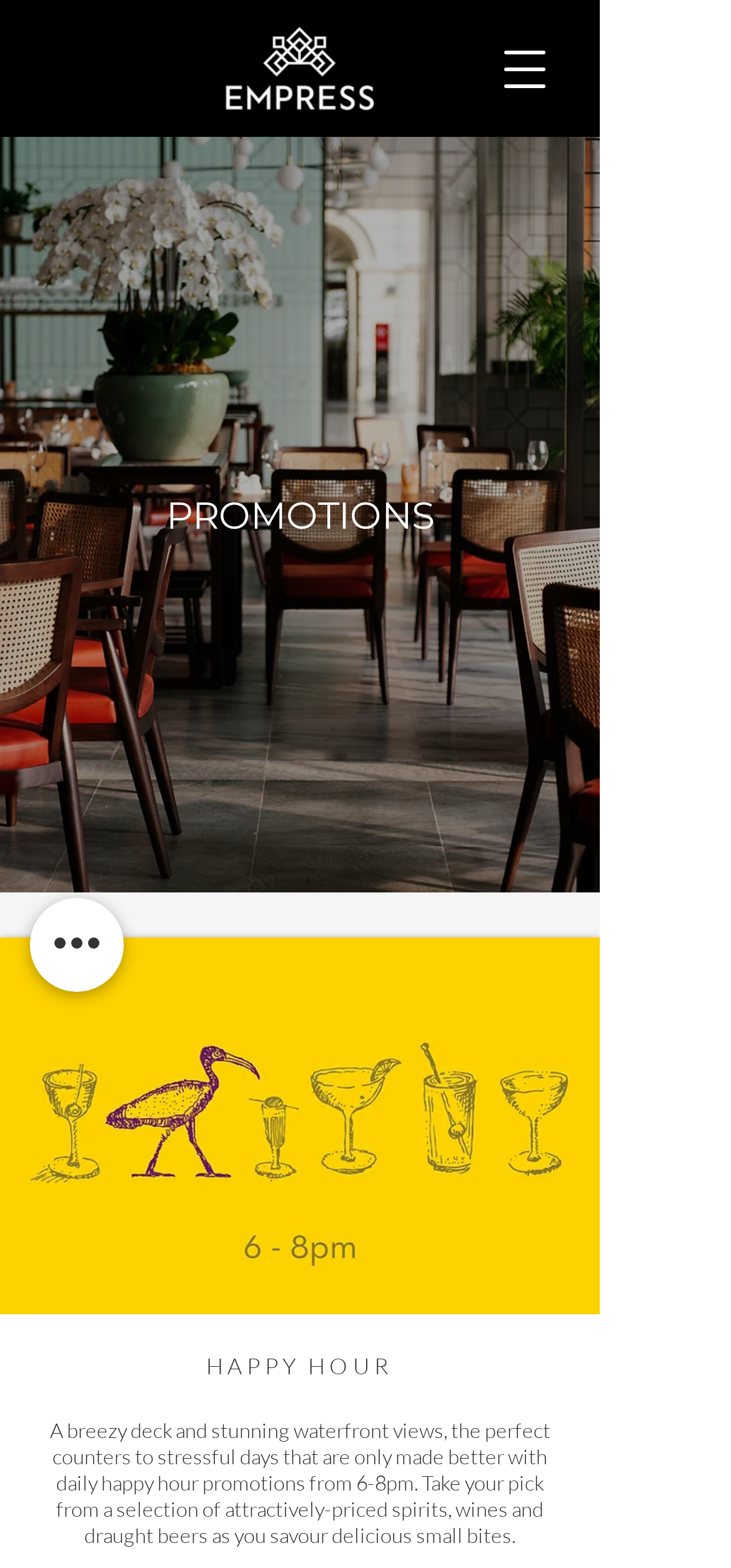Provide a thorough description of the webpage you see.

The webpage is about promotions, specifically from EMPRESS. At the top right corner, there is a button to open the navigation menu. Below it, on the top left, is the Empress logo. 

On the left side of the page, there is a large image taking up most of the vertical space, with a heading "PROMOTIONS" above it. 

On the right side of the page, there is another image, which is a link to "Happy Hour - web.jpg". Below this image, there is a link with the text "HAPPY HOUR". 

Underneath the "HAPPY HOUR" link, there is a paragraph of text describing the happy hour promotions, including the time, drinks, and food options available. 

At the bottom left of the page, there is a button for "Quick actions".